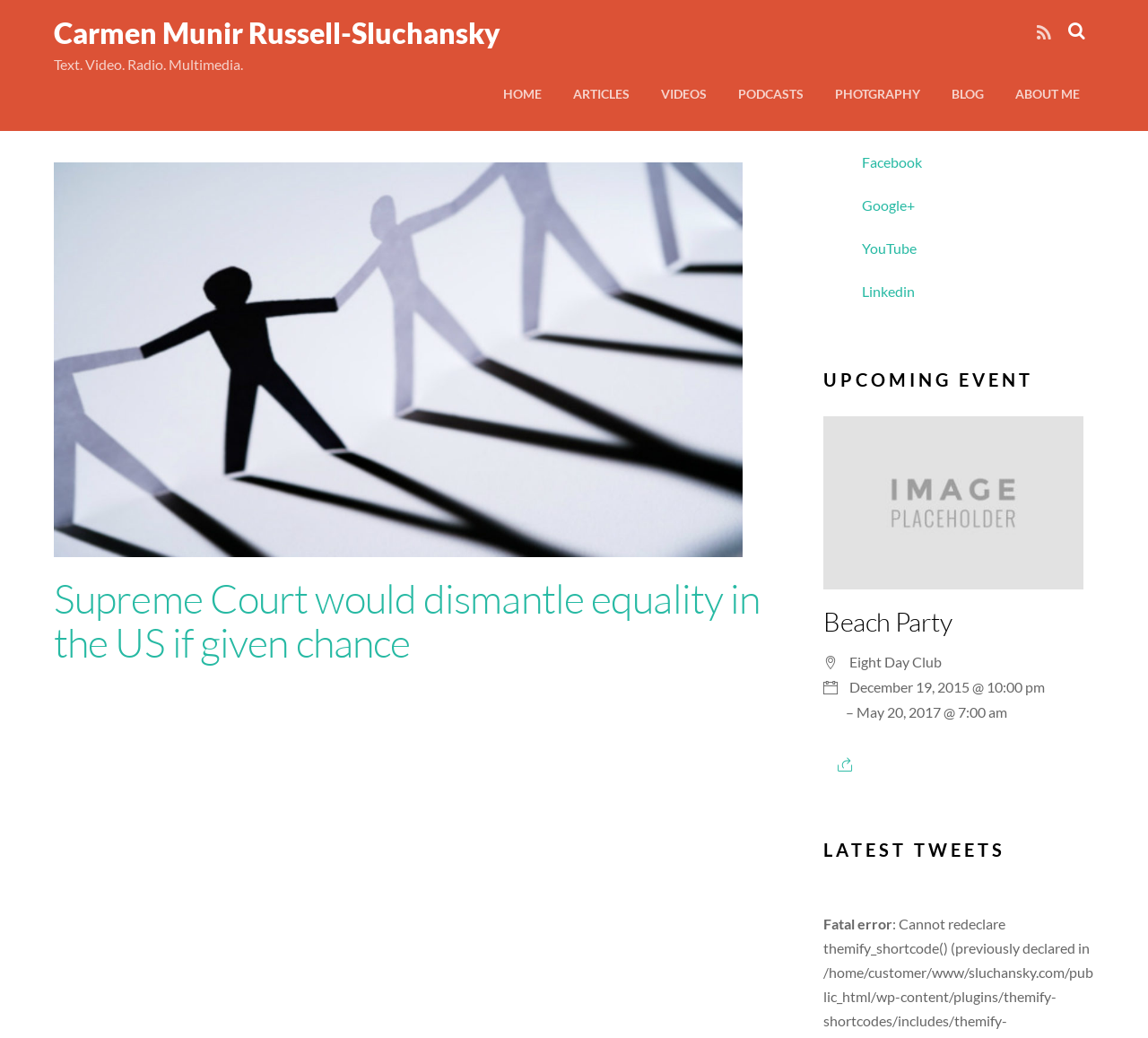Please identify the bounding box coordinates of the clickable region that I should interact with to perform the following instruction: "Follow on Twitter". The coordinates should be expressed as four float numbers between 0 and 1, i.e., [left, top, right, bottom].

[0.718, 0.106, 0.79, 0.123]